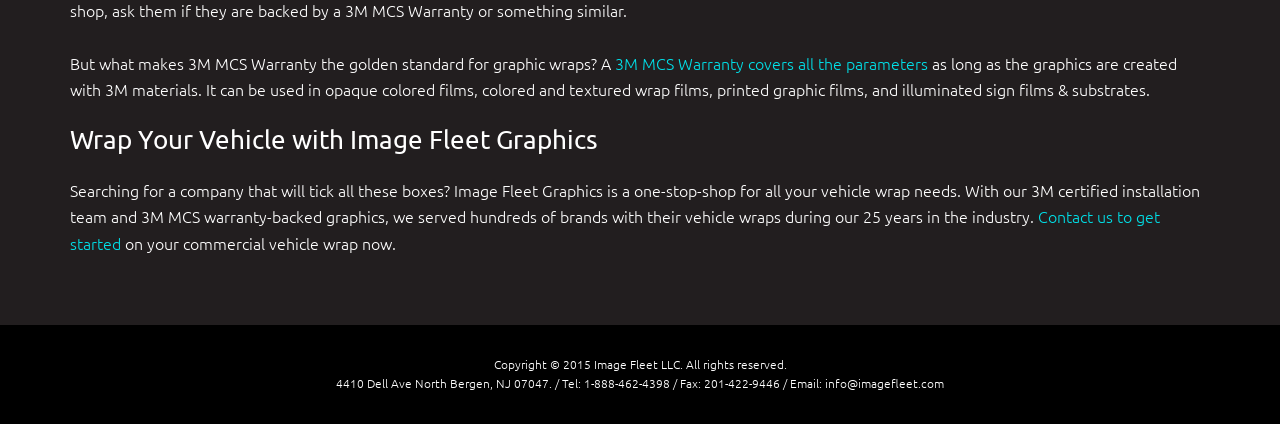Refer to the image and answer the question with as much detail as possible: What is the contact method for getting started with Image Fleet Graphics?

The contact method for getting started with Image Fleet Graphics is to contact them through the 'Contact us' link, which is provided on the webpage.